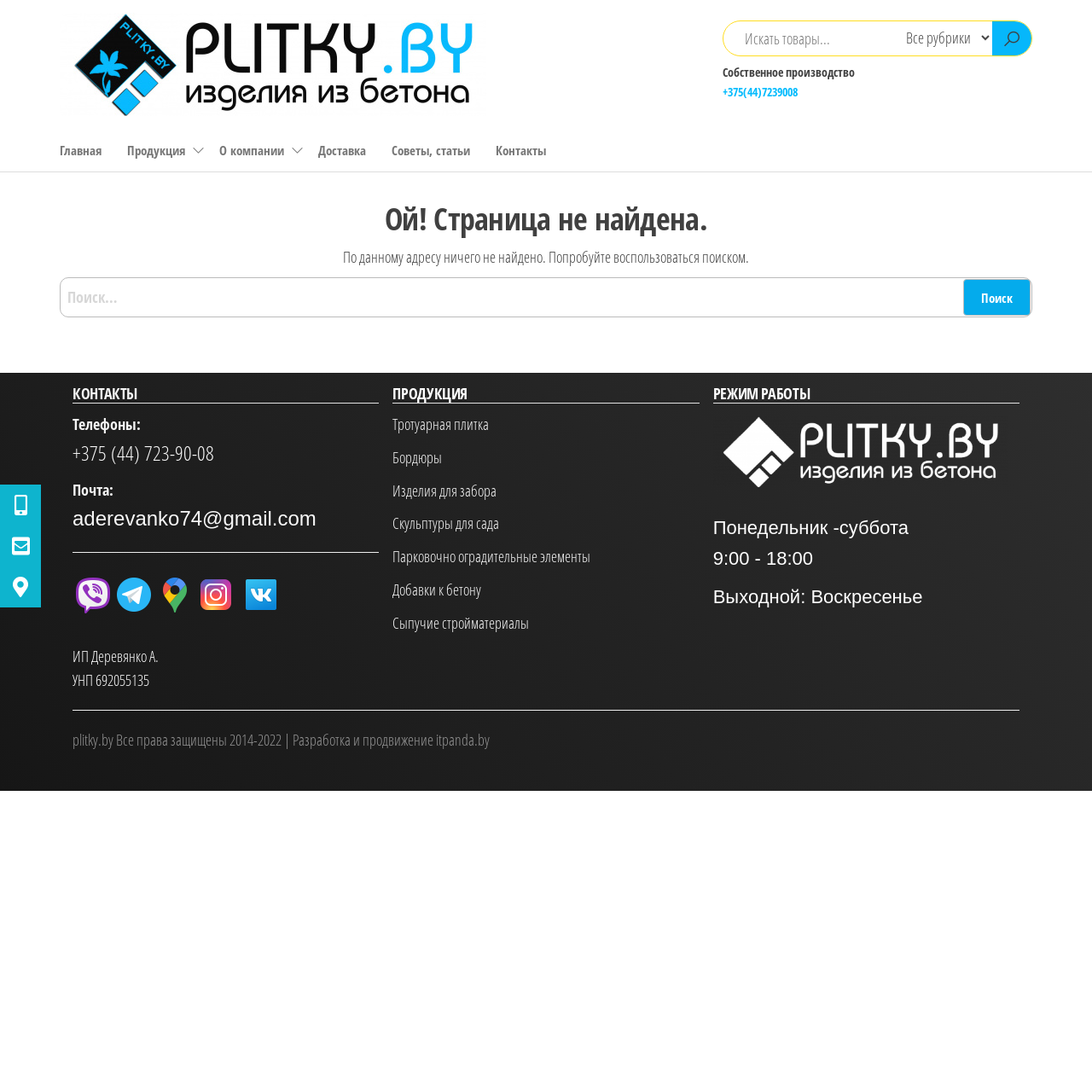Identify the bounding box of the HTML element described here: "О компании". Provide the coordinates as four float numbers between 0 and 1: [left, top, right, bottom].

[0.189, 0.118, 0.28, 0.157]